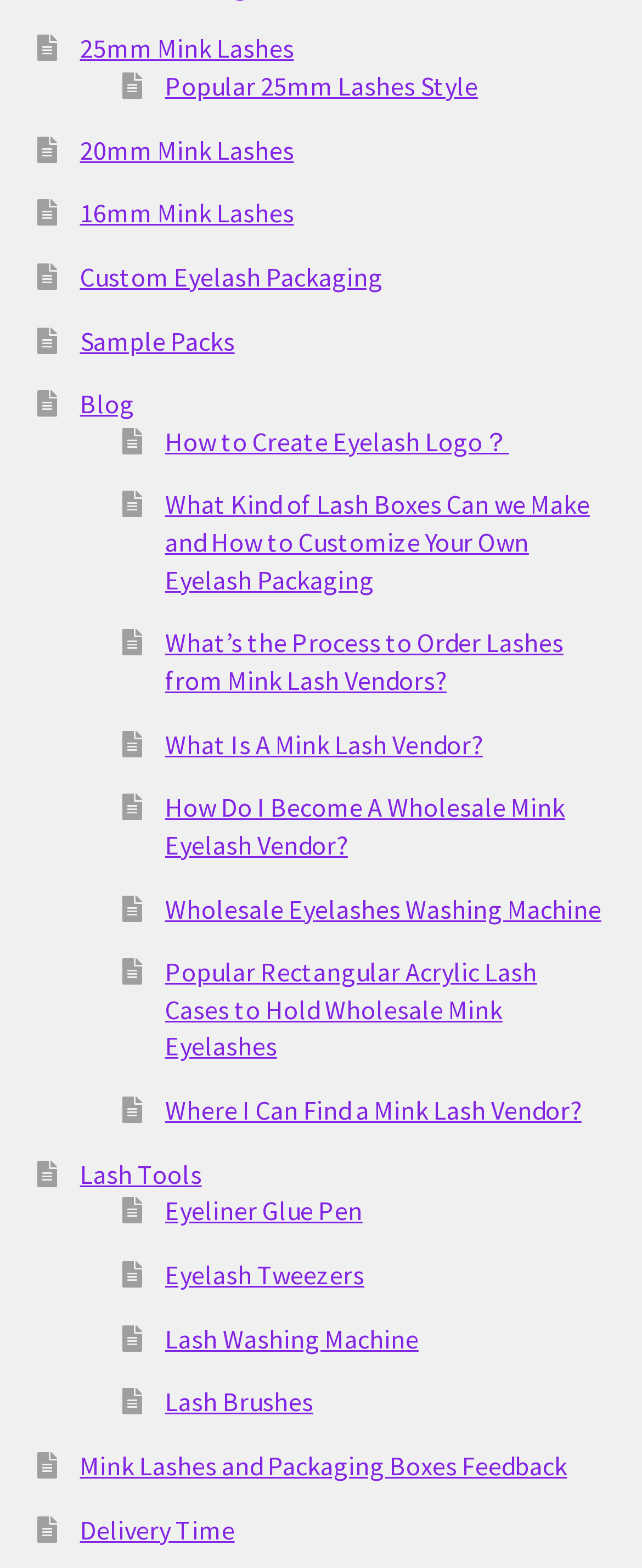Please identify the bounding box coordinates of the element that needs to be clicked to execute the following command: "Read about How to Create Eyelash Logo". Provide the bounding box using four float numbers between 0 and 1, formatted as [left, top, right, bottom].

[0.257, 0.271, 0.793, 0.292]